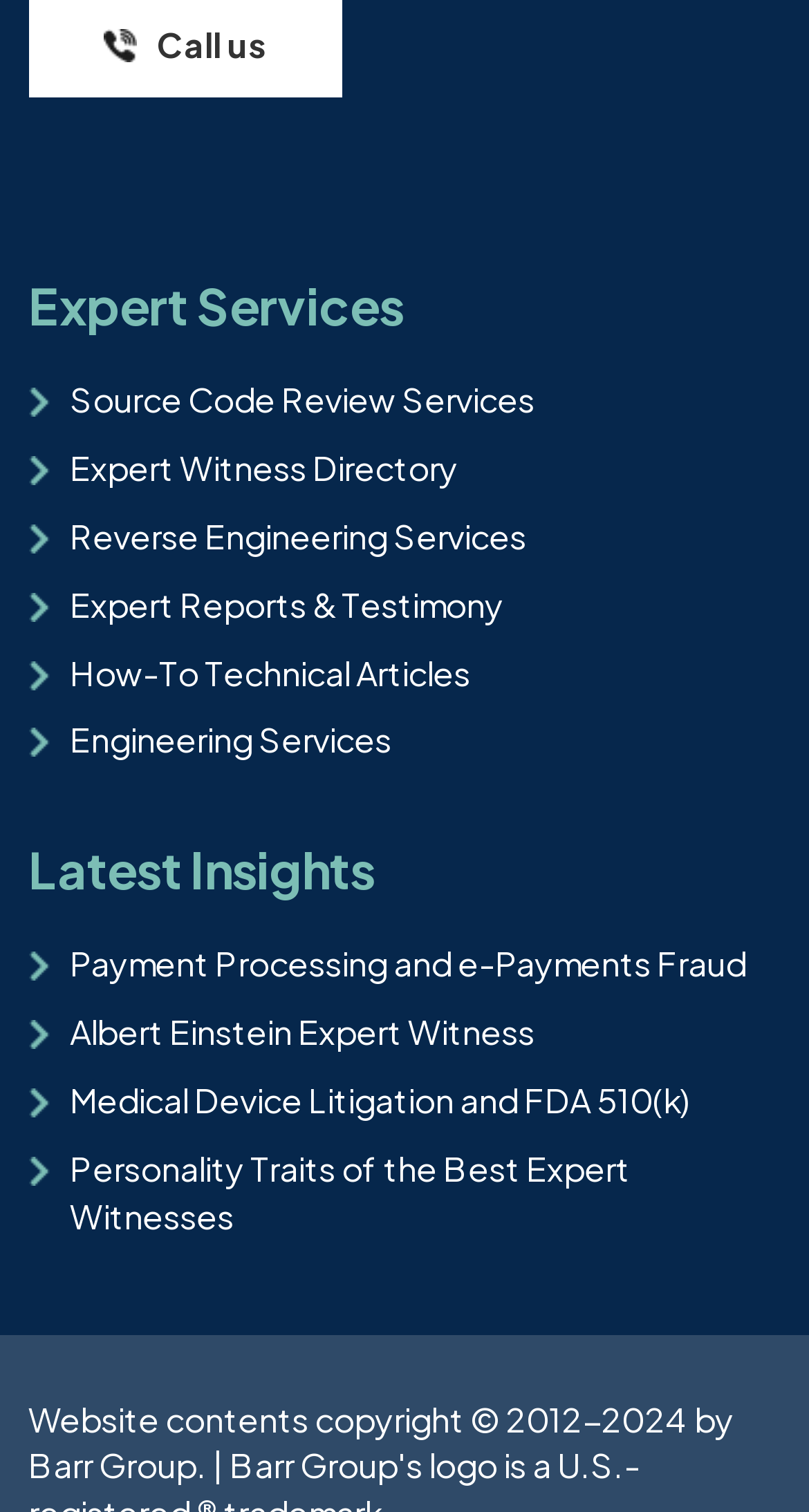Locate the bounding box of the user interface element based on this description: "Engineering Services".

[0.086, 0.475, 0.484, 0.504]